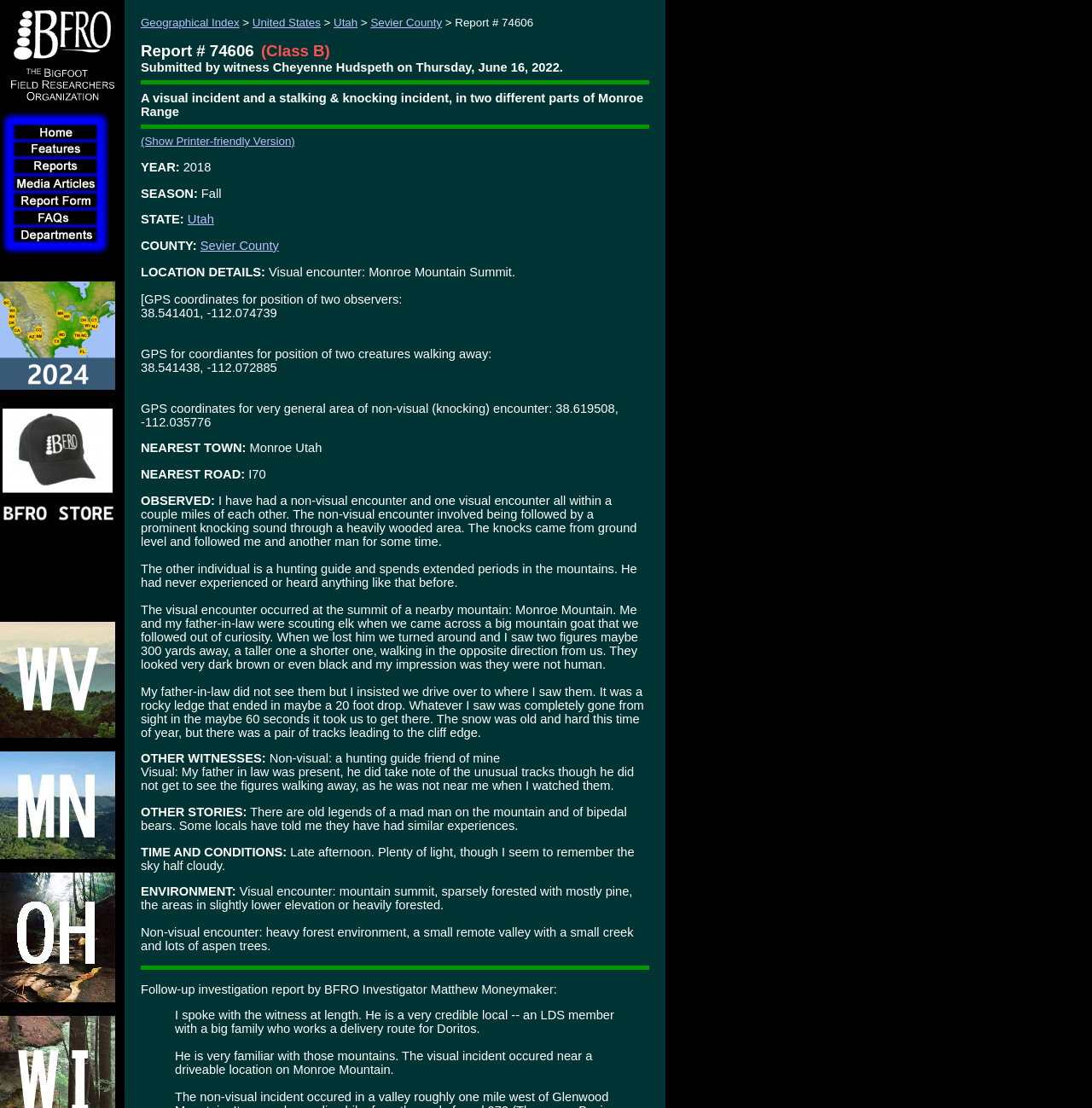Please identify the bounding box coordinates of the element's region that needs to be clicked to fulfill the following instruction: "Click the Sevier County link". The bounding box coordinates should consist of four float numbers between 0 and 1, i.e., [left, top, right, bottom].

[0.339, 0.015, 0.405, 0.026]